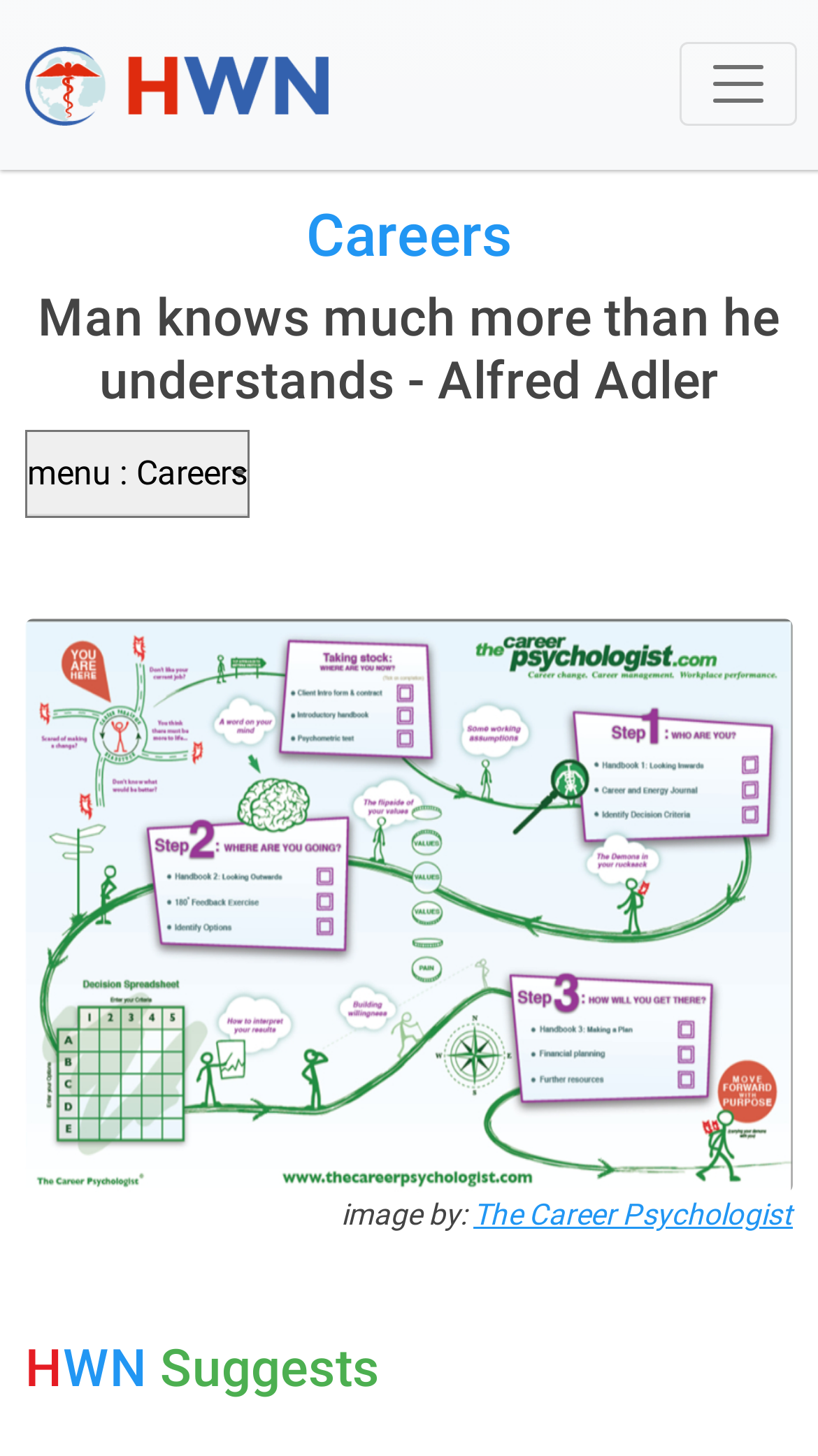Mark the bounding box of the element that matches the following description: "aria-label="Toggle navigation"".

[0.831, 0.029, 0.974, 0.087]